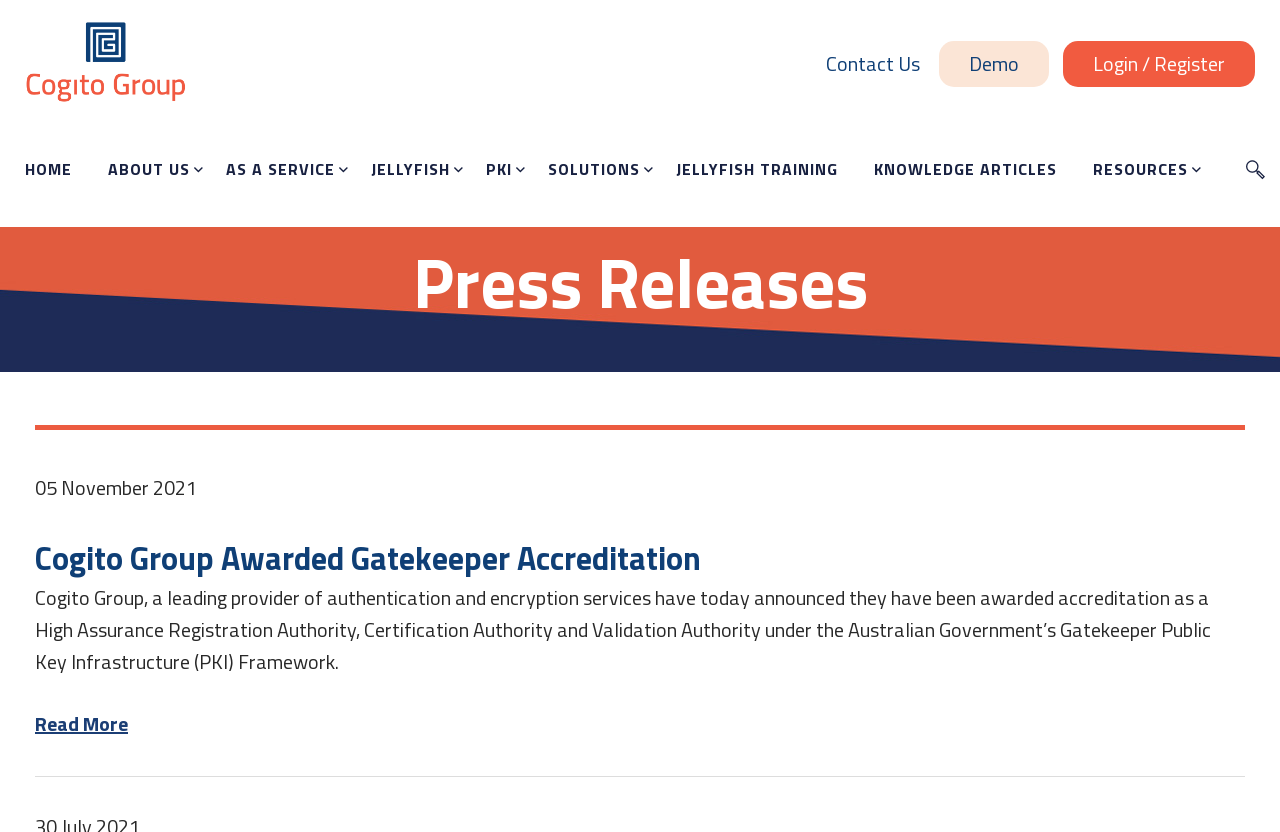Please mark the bounding box coordinates of the area that should be clicked to carry out the instruction: "Click the Contact Us link".

[0.641, 0.049, 0.723, 0.105]